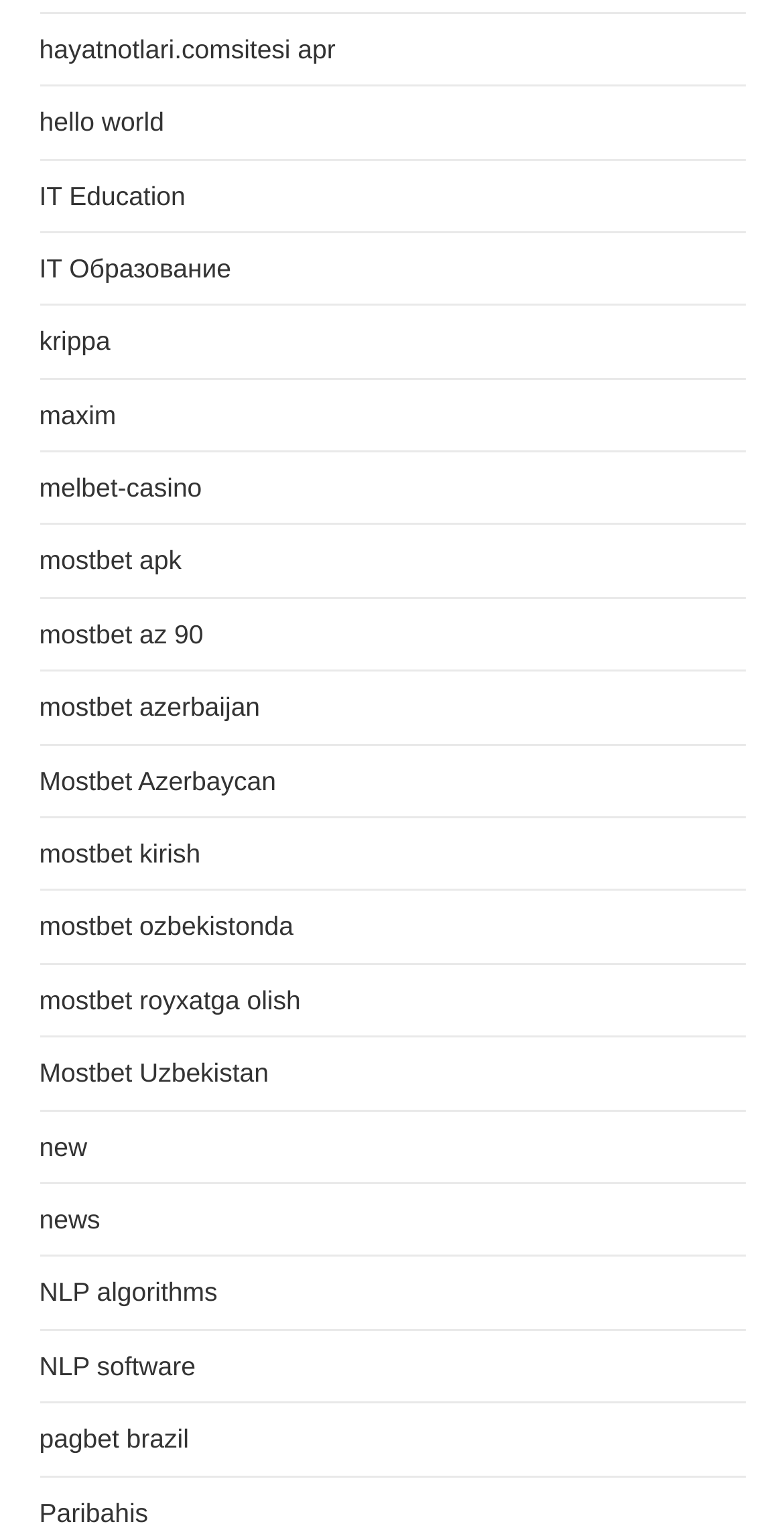Please provide a brief answer to the question using only one word or phrase: 
What is the first link on the webpage?

hayatnotlari.com sitesi apr